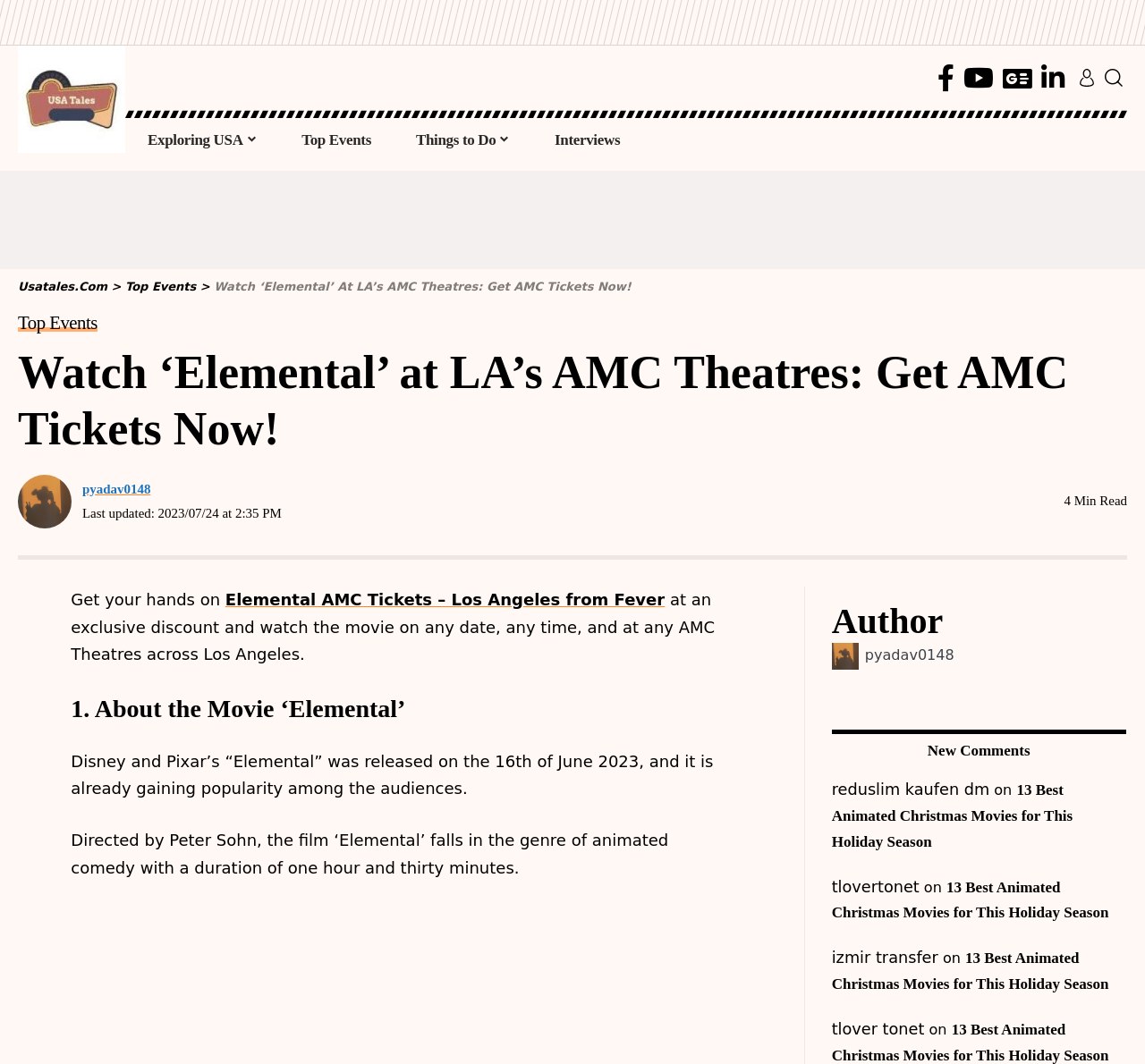Please mark the bounding box coordinates of the area that should be clicked to carry out the instruction: "Visit the 'Top Events' page".

[0.244, 0.112, 0.344, 0.152]